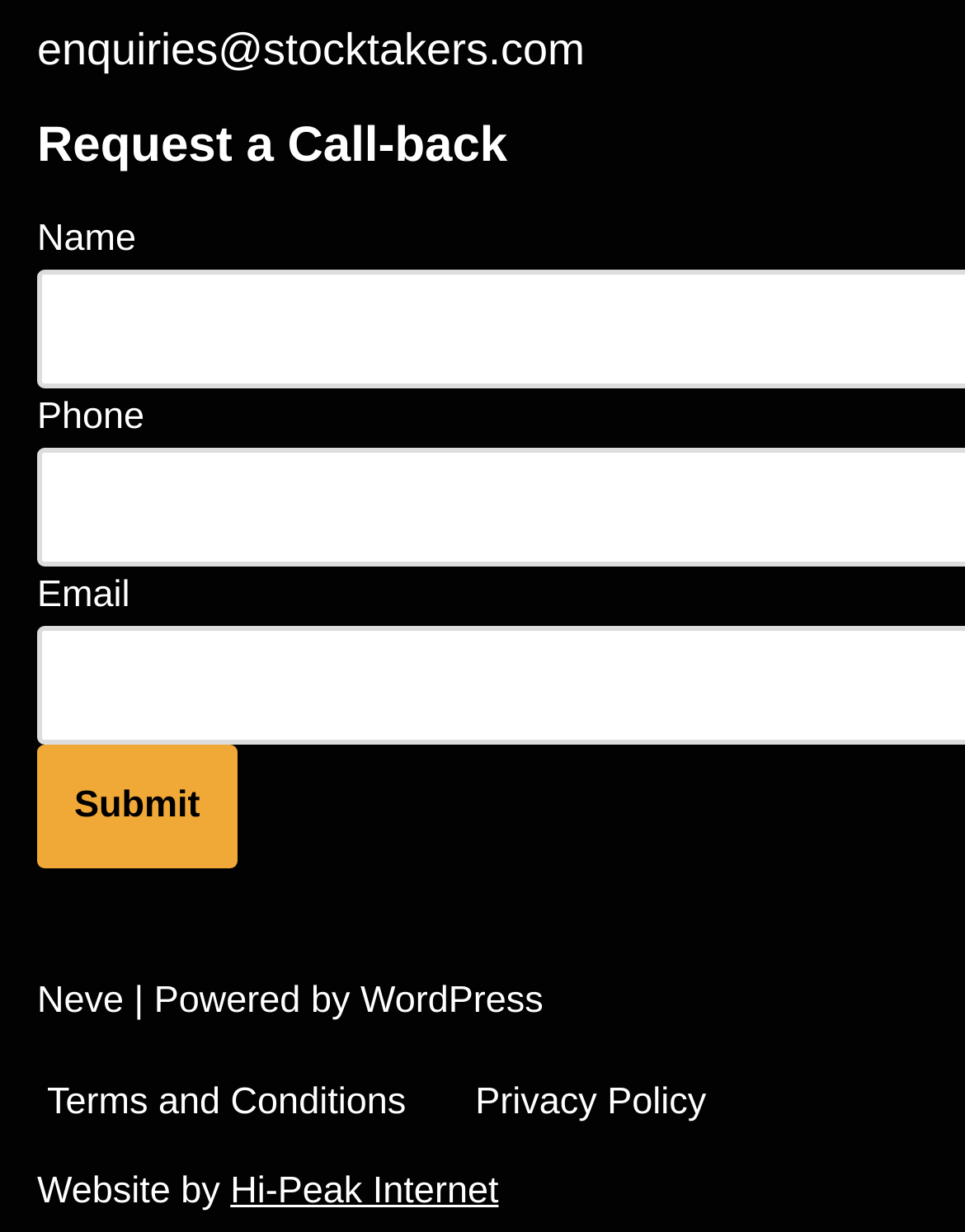What is the email address for enquiries?
Examine the image and give a concise answer in one word or a short phrase.

enquiries@stocktakers.com